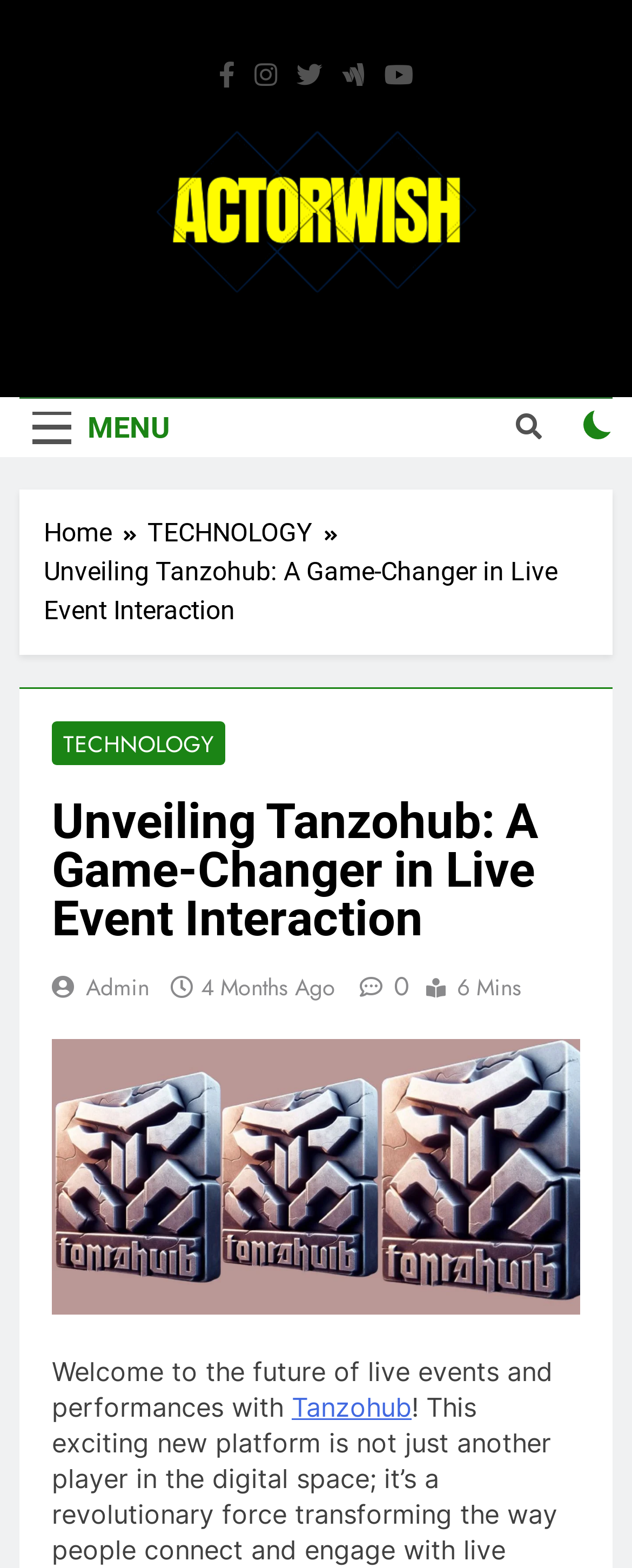Please identify the bounding box coordinates of the region to click in order to complete the given instruction: "Visit German Site". The coordinates should be four float numbers between 0 and 1, i.e., [left, top, right, bottom].

None